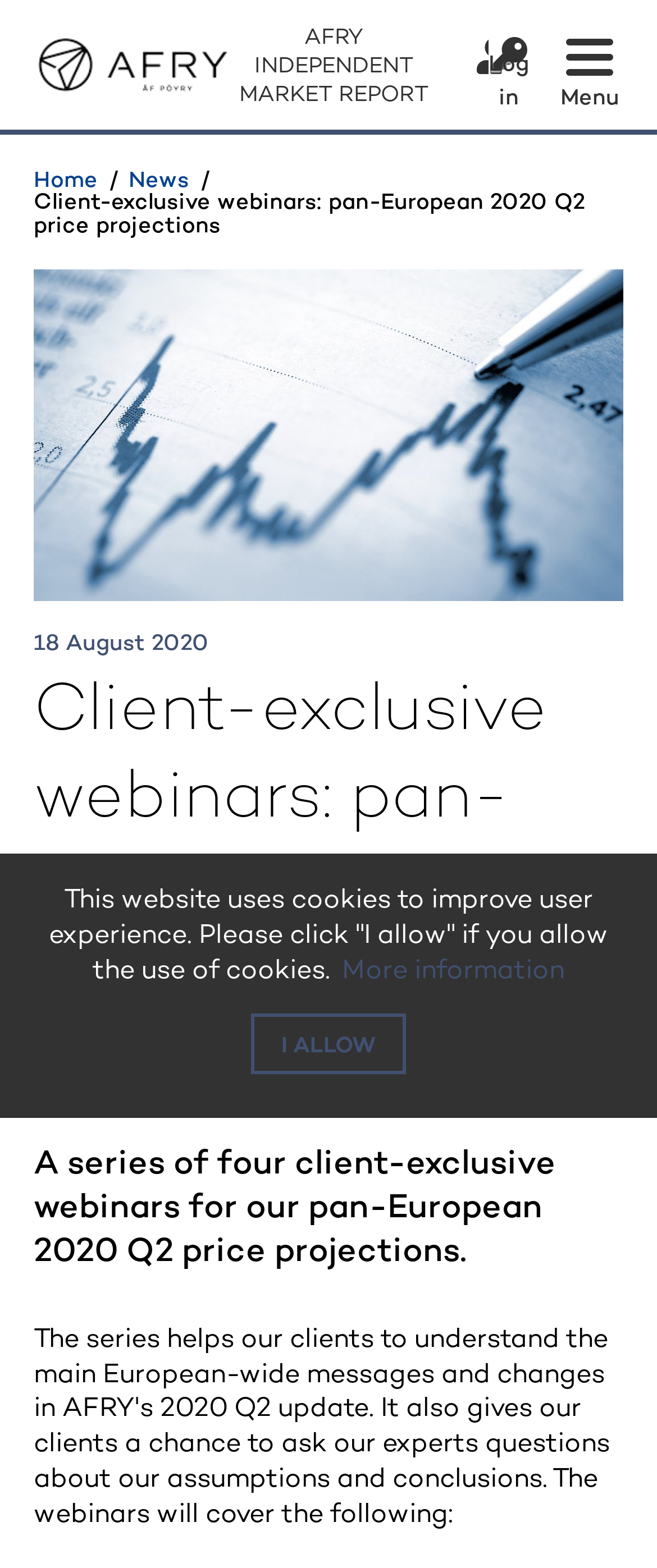What is the logo of the website?
Refer to the screenshot and respond with a concise word or phrase.

AFRY logo